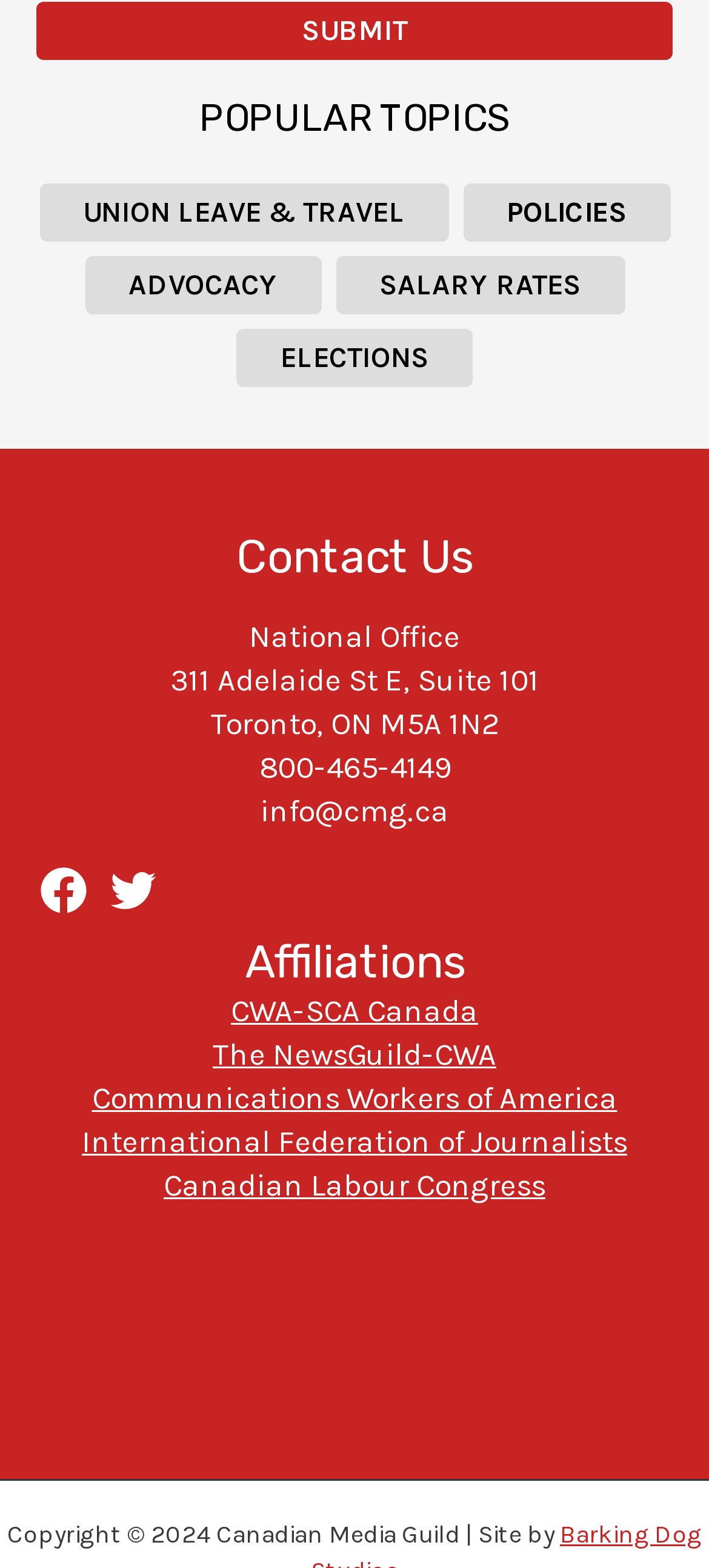Could you specify the bounding box coordinates for the clickable section to complete the following instruction: "Follow the Facebook link"?

[0.051, 0.551, 0.128, 0.586]